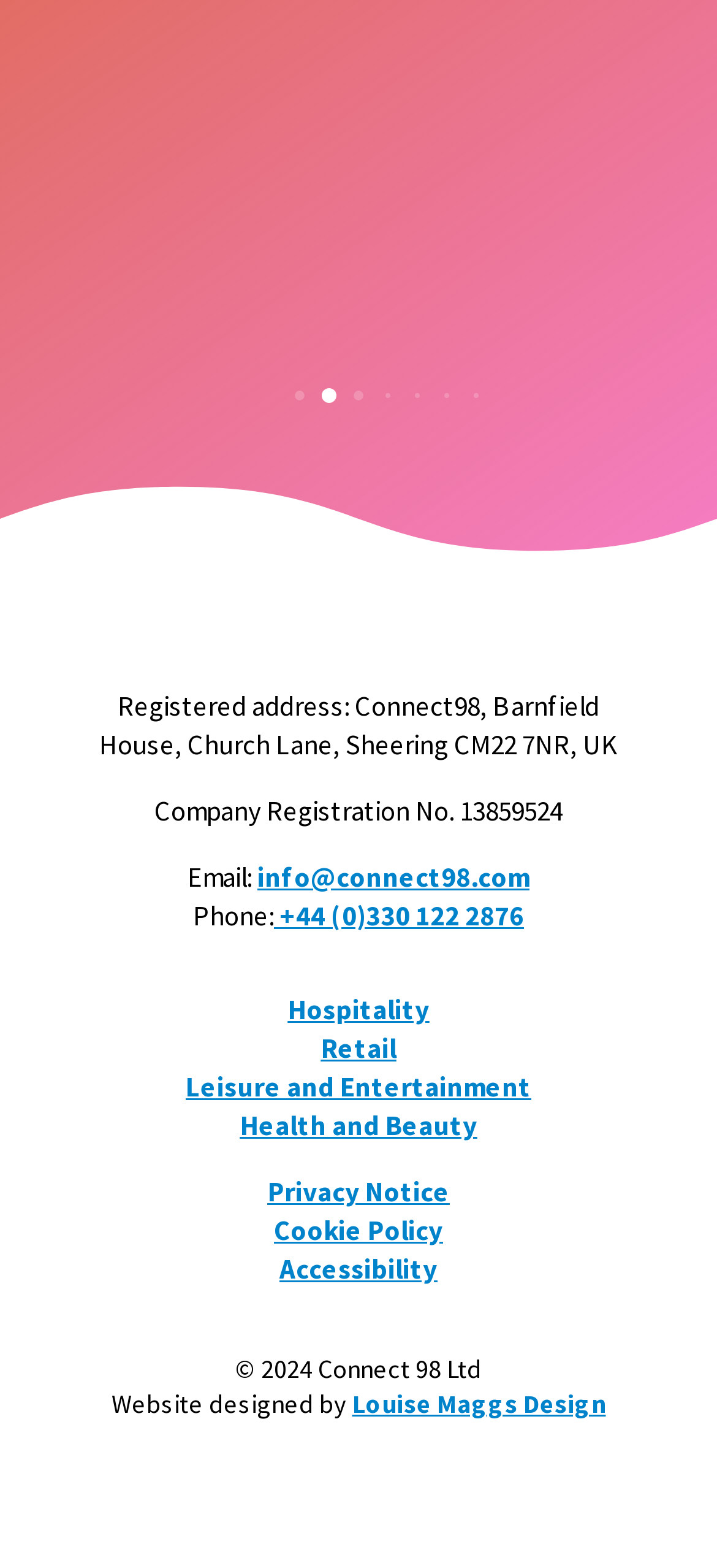Find the bounding box coordinates for the area that should be clicked to accomplish the instruction: "Read the Privacy Notice".

[0.373, 0.748, 0.627, 0.771]